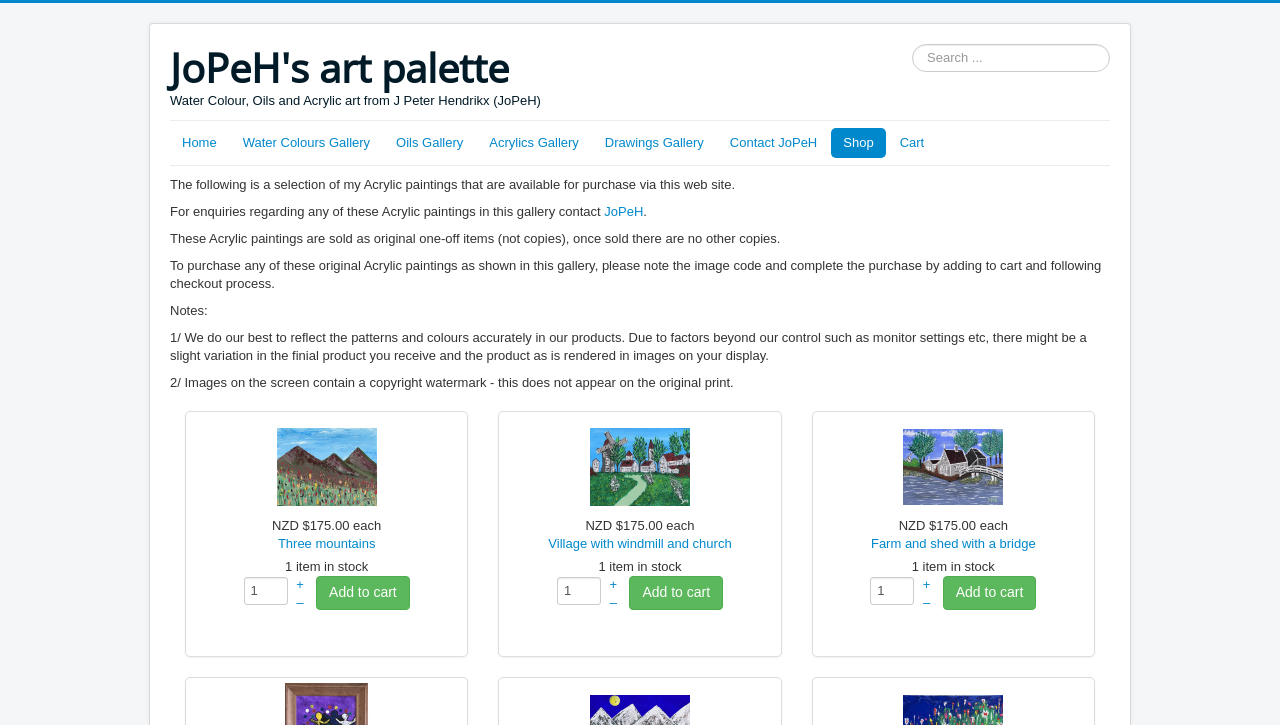Locate the bounding box coordinates of the clickable region to complete the following instruction: "Add the 'Village with windmill and church' painting to cart."

[0.492, 0.794, 0.565, 0.841]